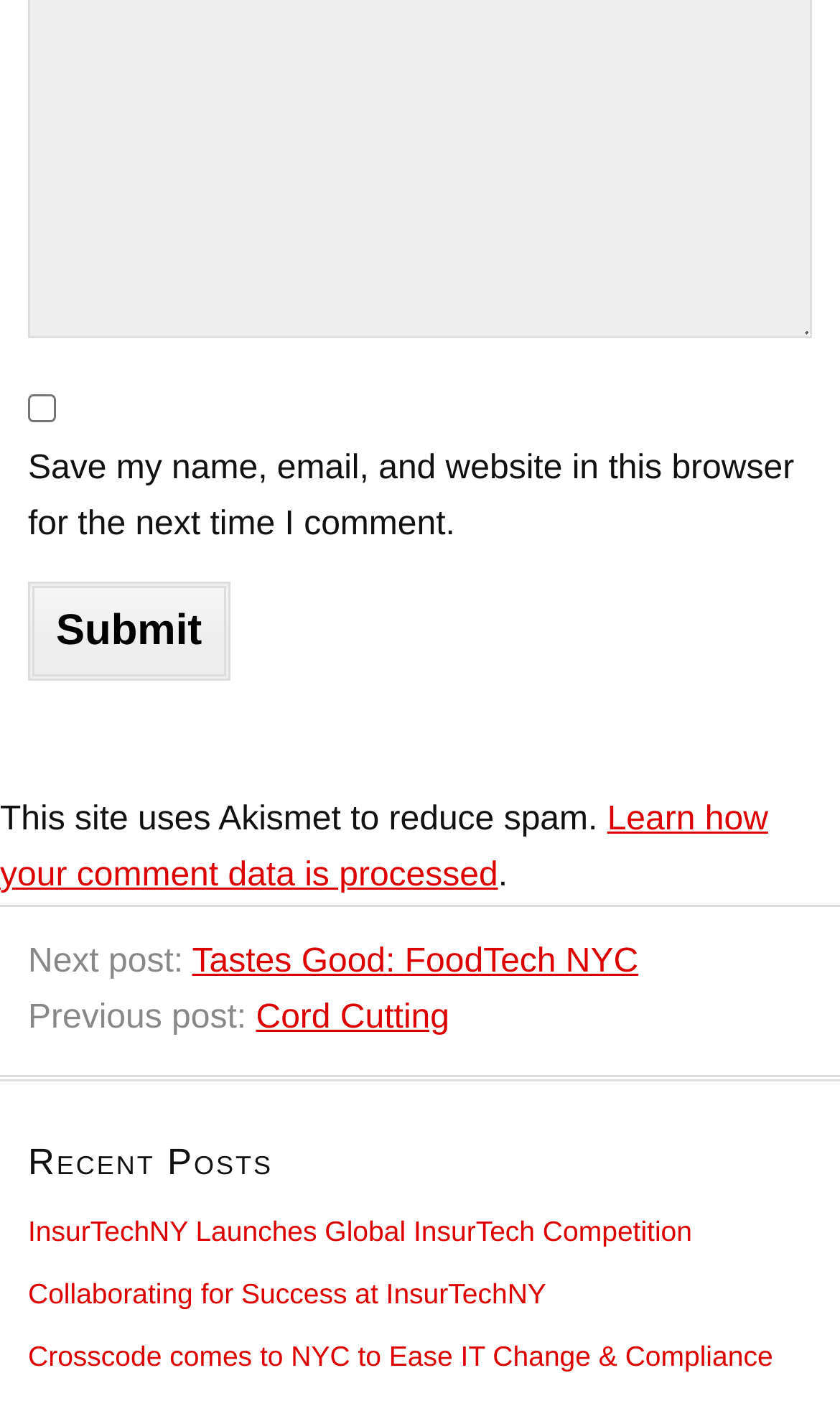Use one word or a short phrase to answer the question provided: 
How many navigation links are there at the bottom?

2